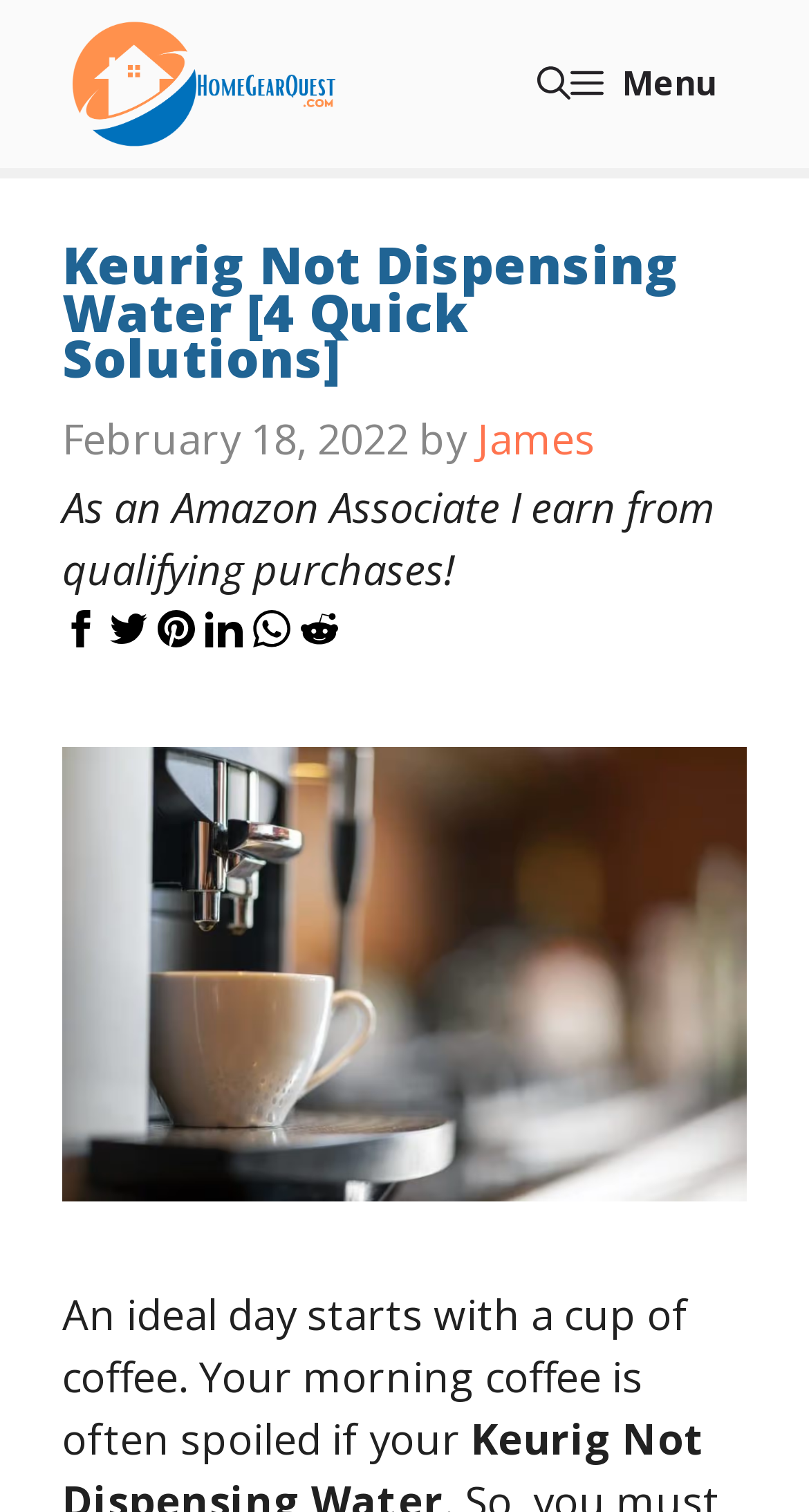Provide a single word or phrase answer to the question: 
What is the topic of the article?

Keurig Not Dispensing Water